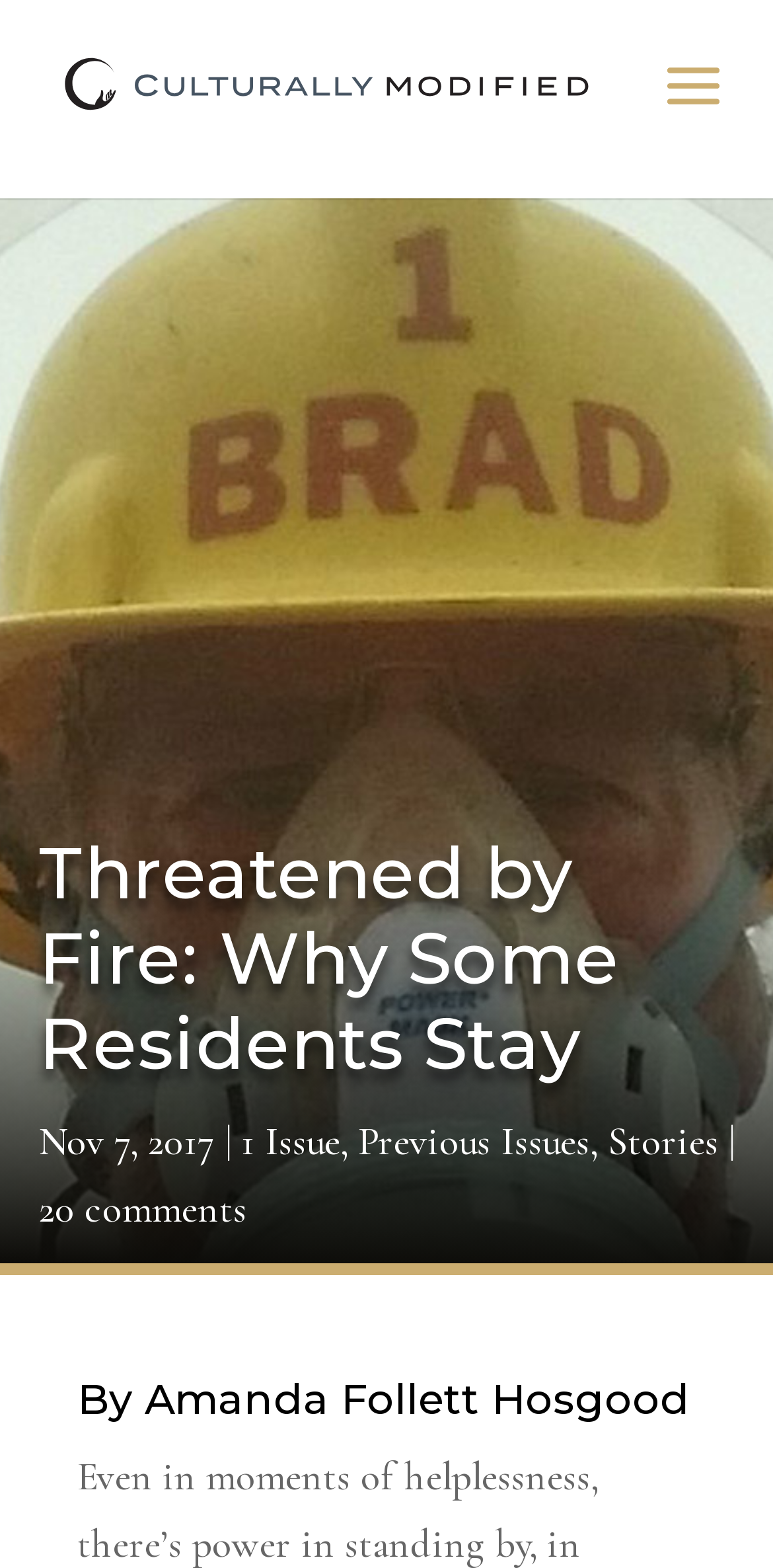What is the date of the article?
Answer the question with a detailed and thorough explanation.

I found the date of the article by looking at the static text element located at [0.05, 0.713, 0.278, 0.743] which contains the text 'Nov 7, 2017'.